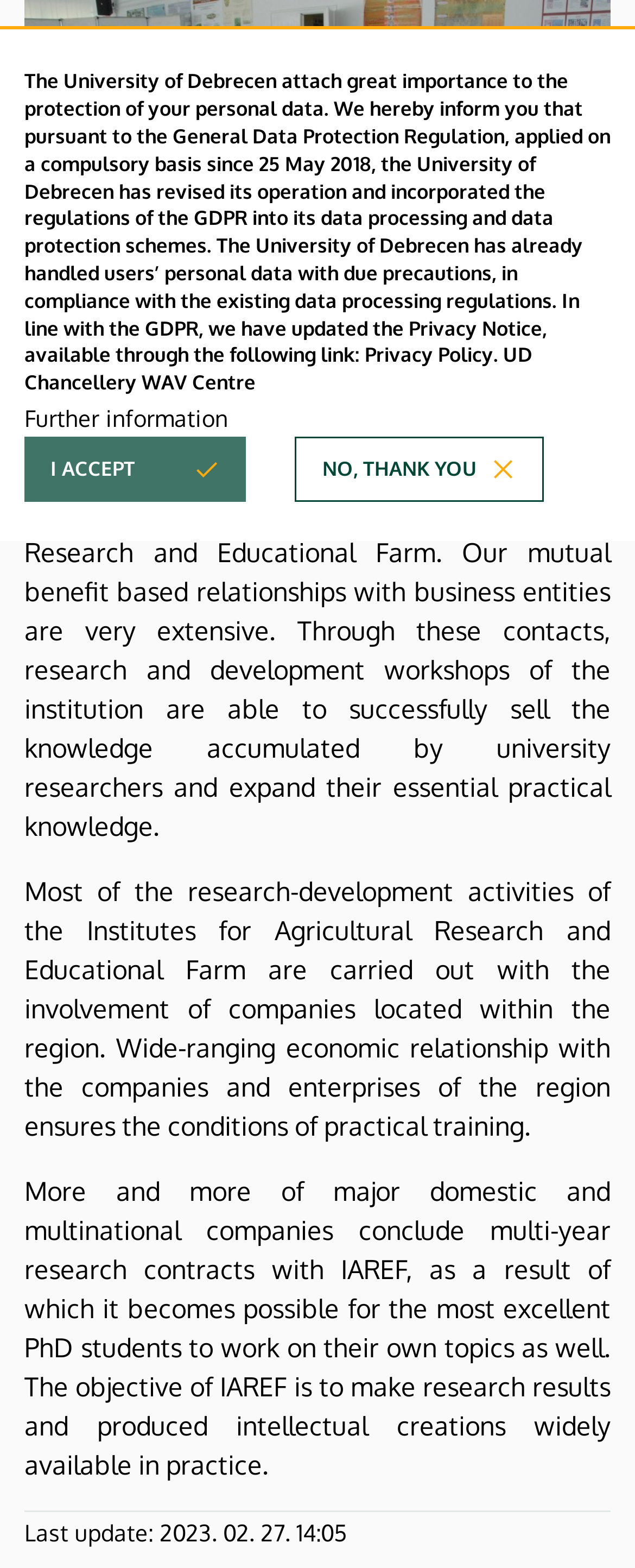Please find the bounding box for the UI component described as follows: "No, thank you".

[0.464, 0.278, 0.856, 0.32]